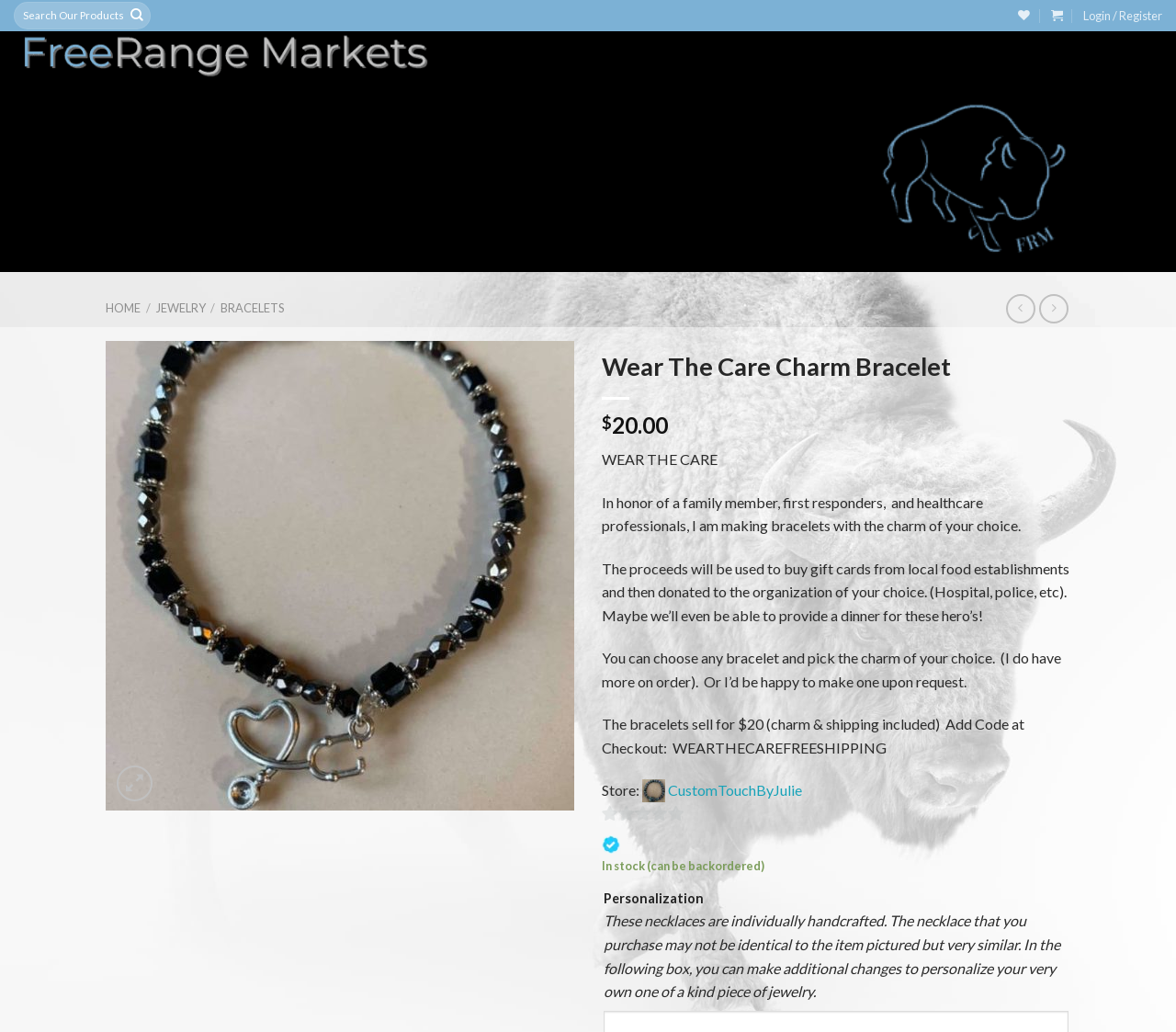Please provide a short answer using a single word or phrase for the question:
What is the name of the store selling the bracelet?

CustomTouchByJulie